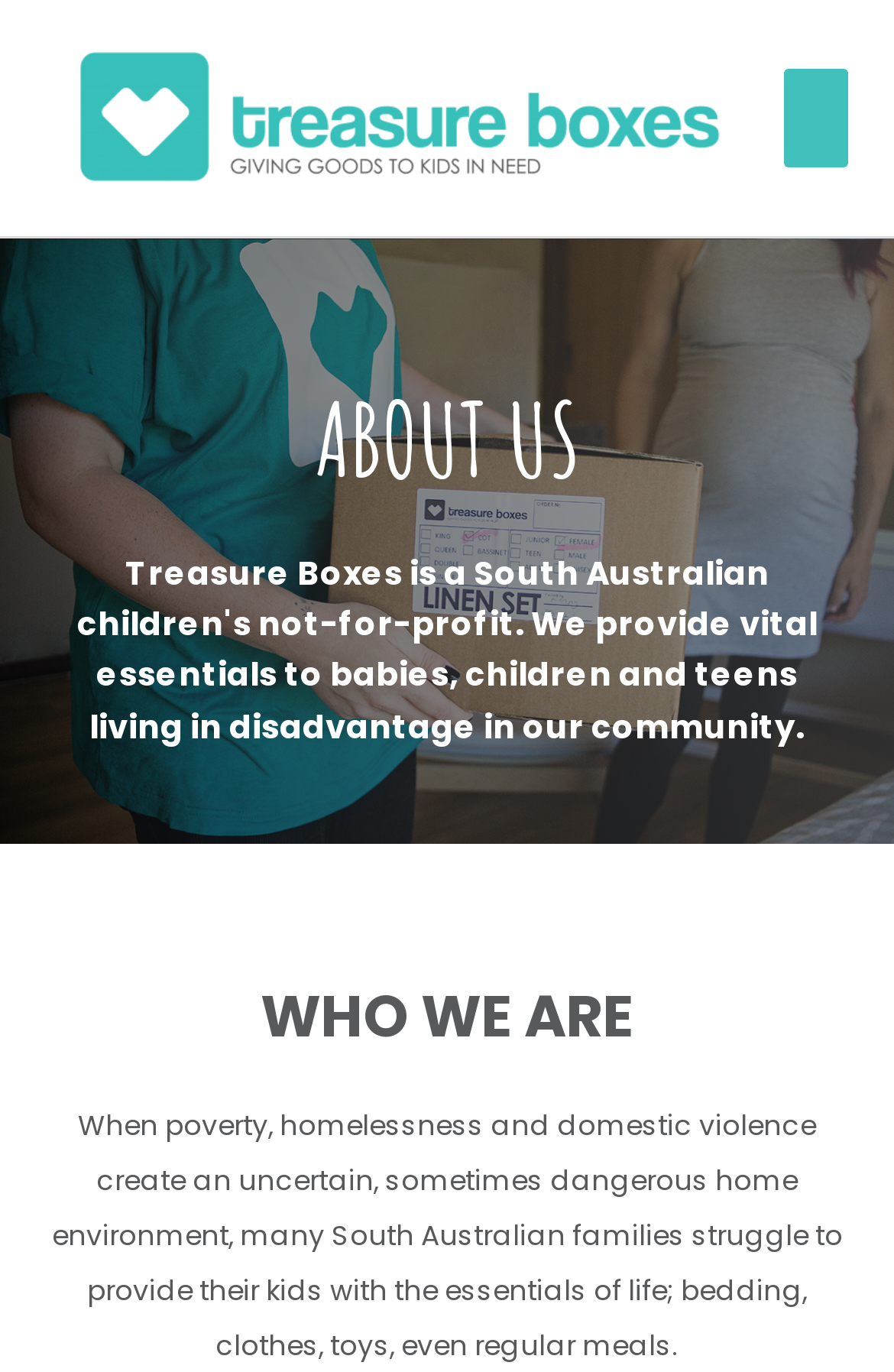Can you look at the image and give a comprehensive answer to the question:
What is the situation of some South Australian families?

According to the StaticText on the webpage, when poverty, homelessness, and domestic violence create an uncertain, sometimes dangerous home environment, many South Australian families struggle to provide their kids with the essentials of life.